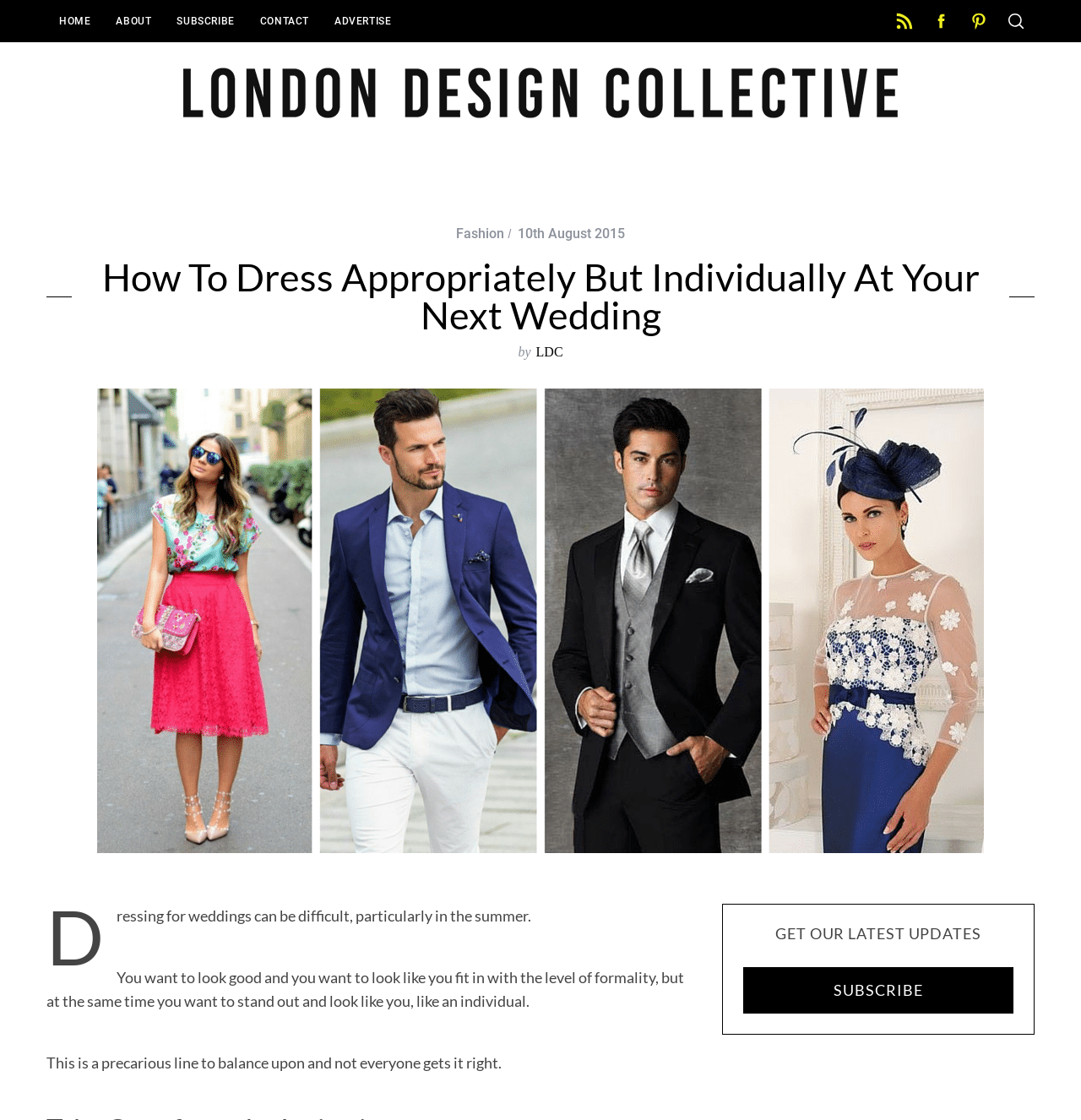Please find the bounding box coordinates of the element that you should click to achieve the following instruction: "read the article about wedding dress". The coordinates should be presented as four float numbers between 0 and 1: [left, top, right, bottom].

[0.043, 0.795, 0.491, 0.876]